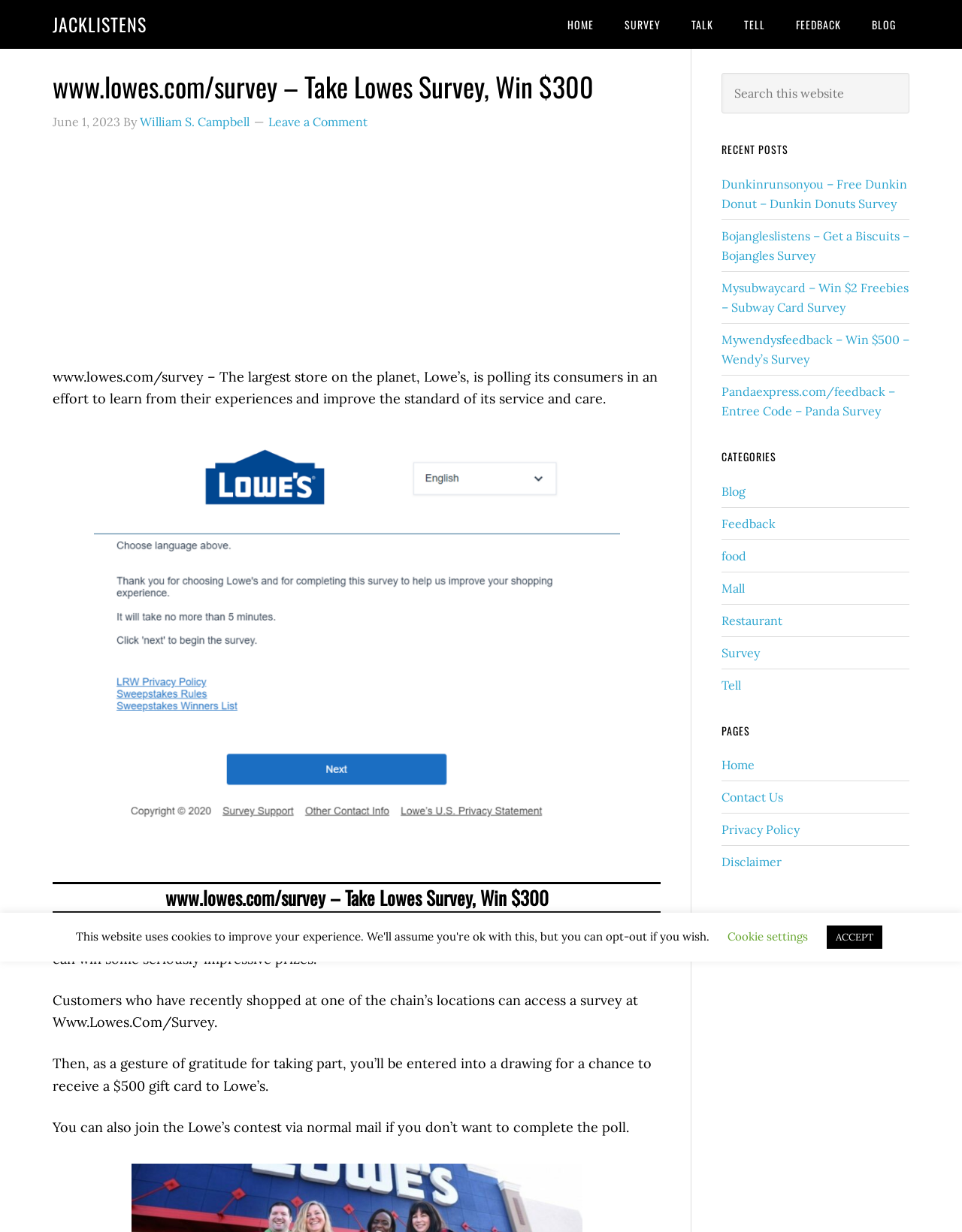Give a concise answer using one word or a phrase to the following question:
What is the purpose of the Lowes survey?

To learn from customer experiences